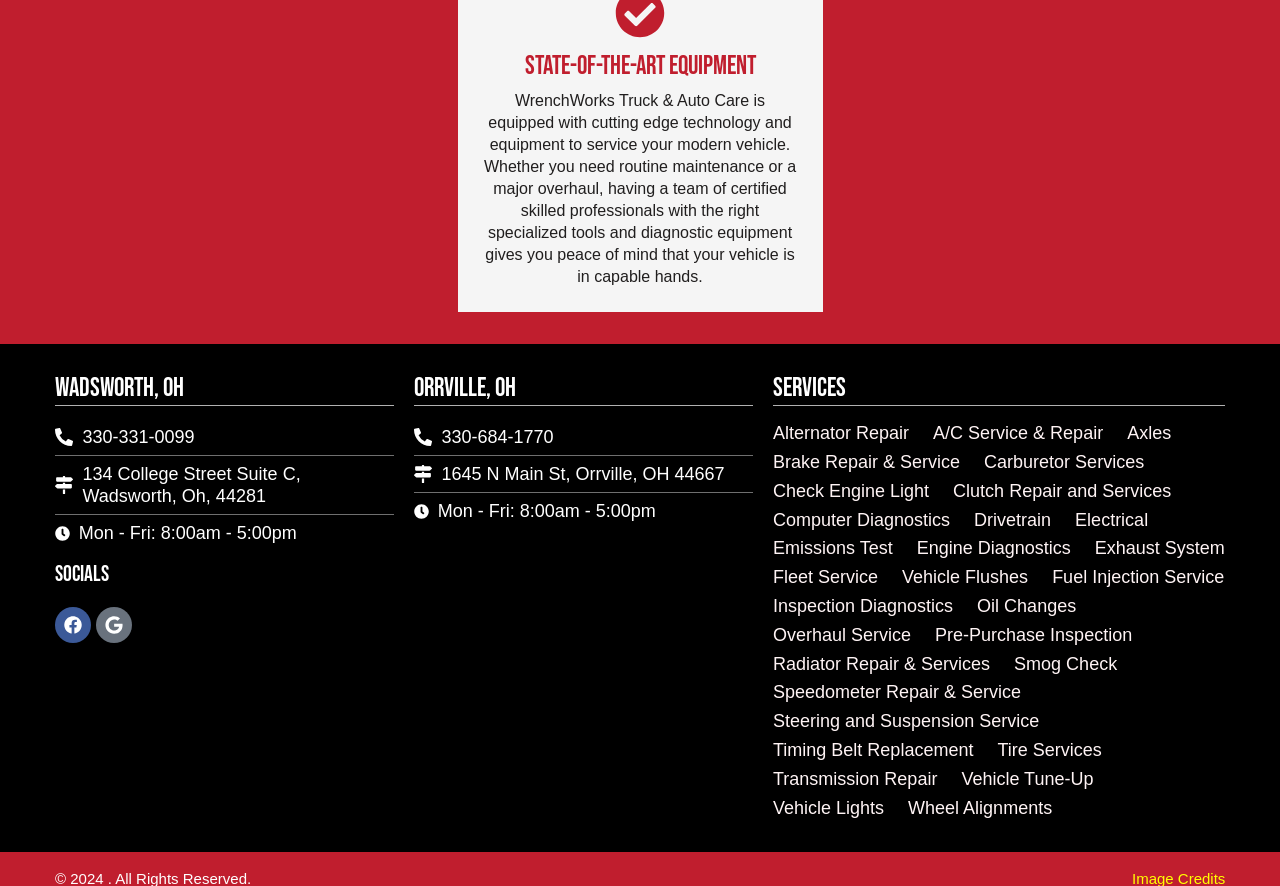Does WrenchWorks have a social media presence?
Using the information from the image, provide a comprehensive answer to the question.

I found links to Facebook and Google on the webpage, indicating that WrenchWorks has a social media presence on these platforms.